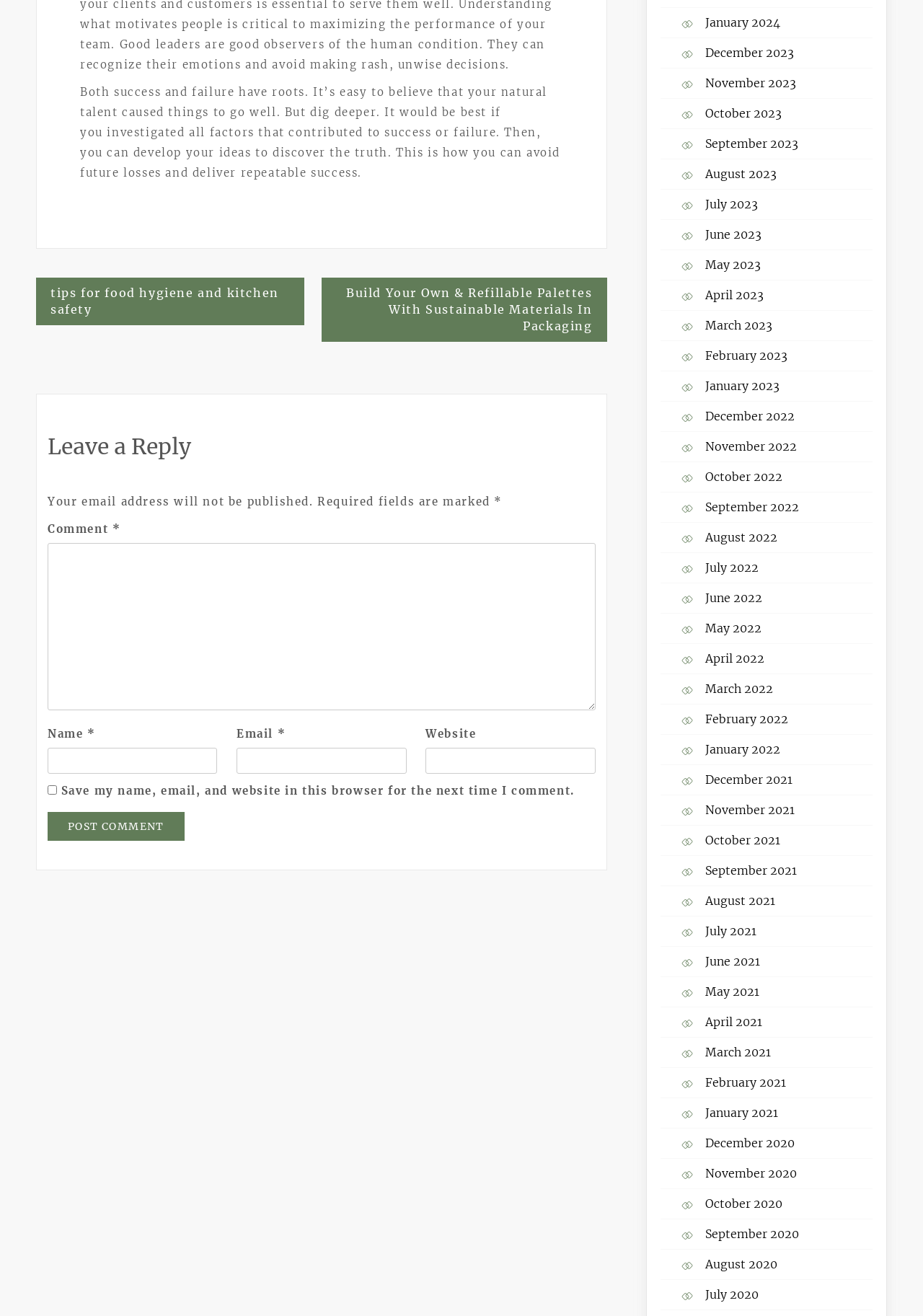Provide a short, one-word or phrase answer to the question below:
How many required fields are there in the comment section?

three